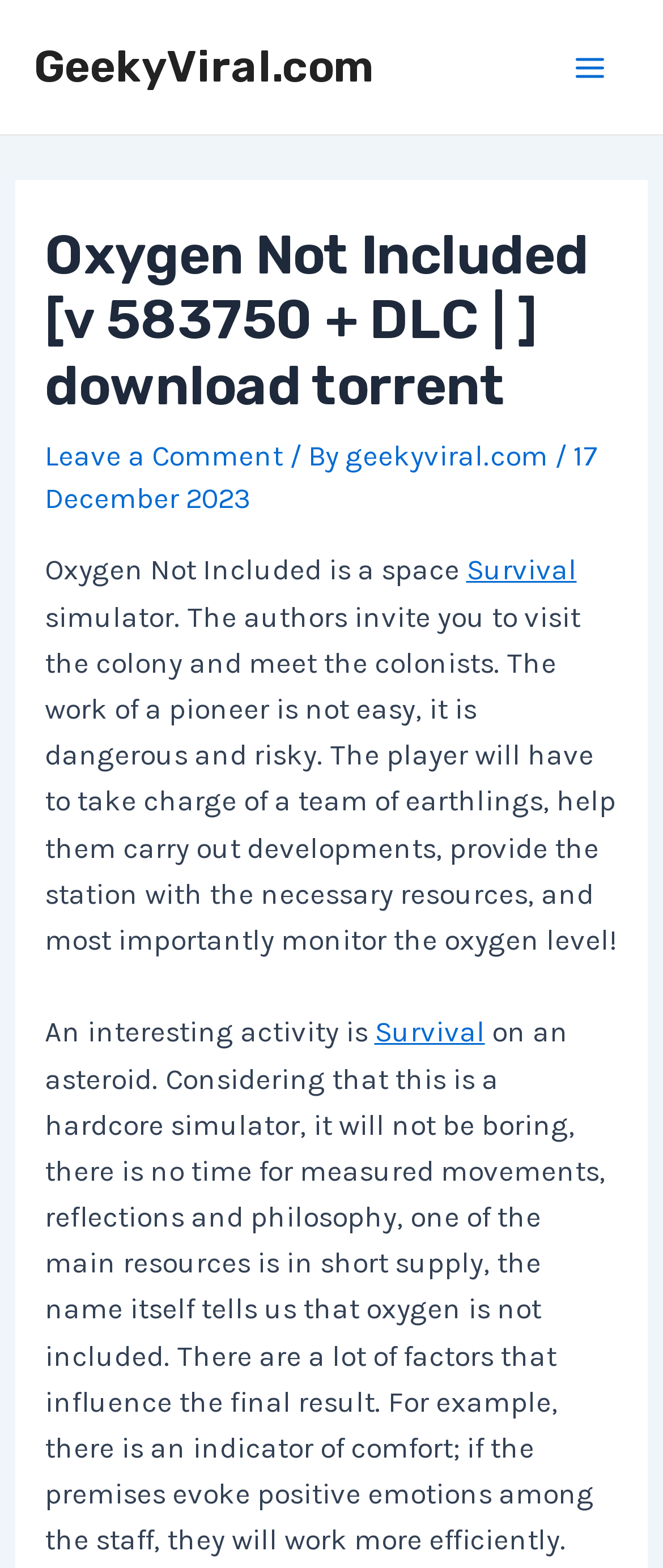Who is the author of the article?
Answer with a single word or short phrase according to what you see in the image.

geekyviral.com